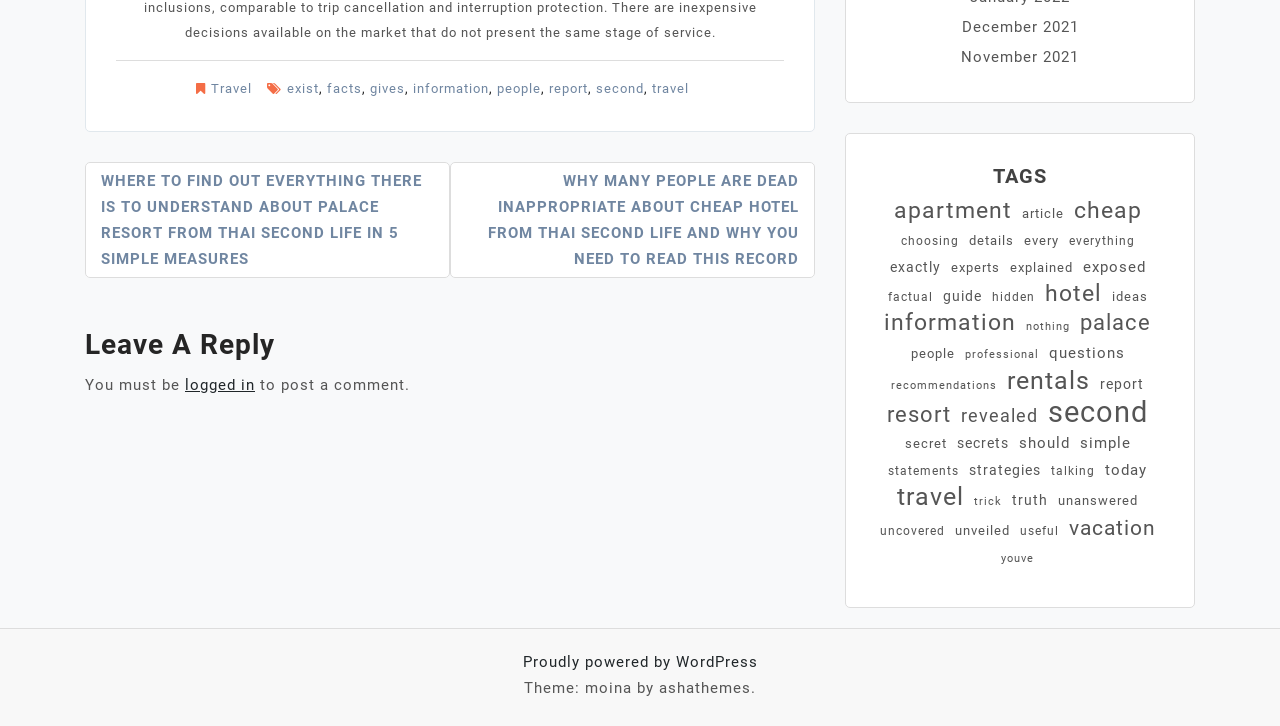Could you specify the bounding box coordinates for the clickable section to complete the following instruction: "Read the post 'WHERE TO FIND OUT EVERYTHING THERE IS TO UNDERSTAND ABOUT PALACE RESORT FROM THAI SECOND LIFE IN 5 SIMPLE MEASURES'"?

[0.066, 0.223, 0.352, 0.383]